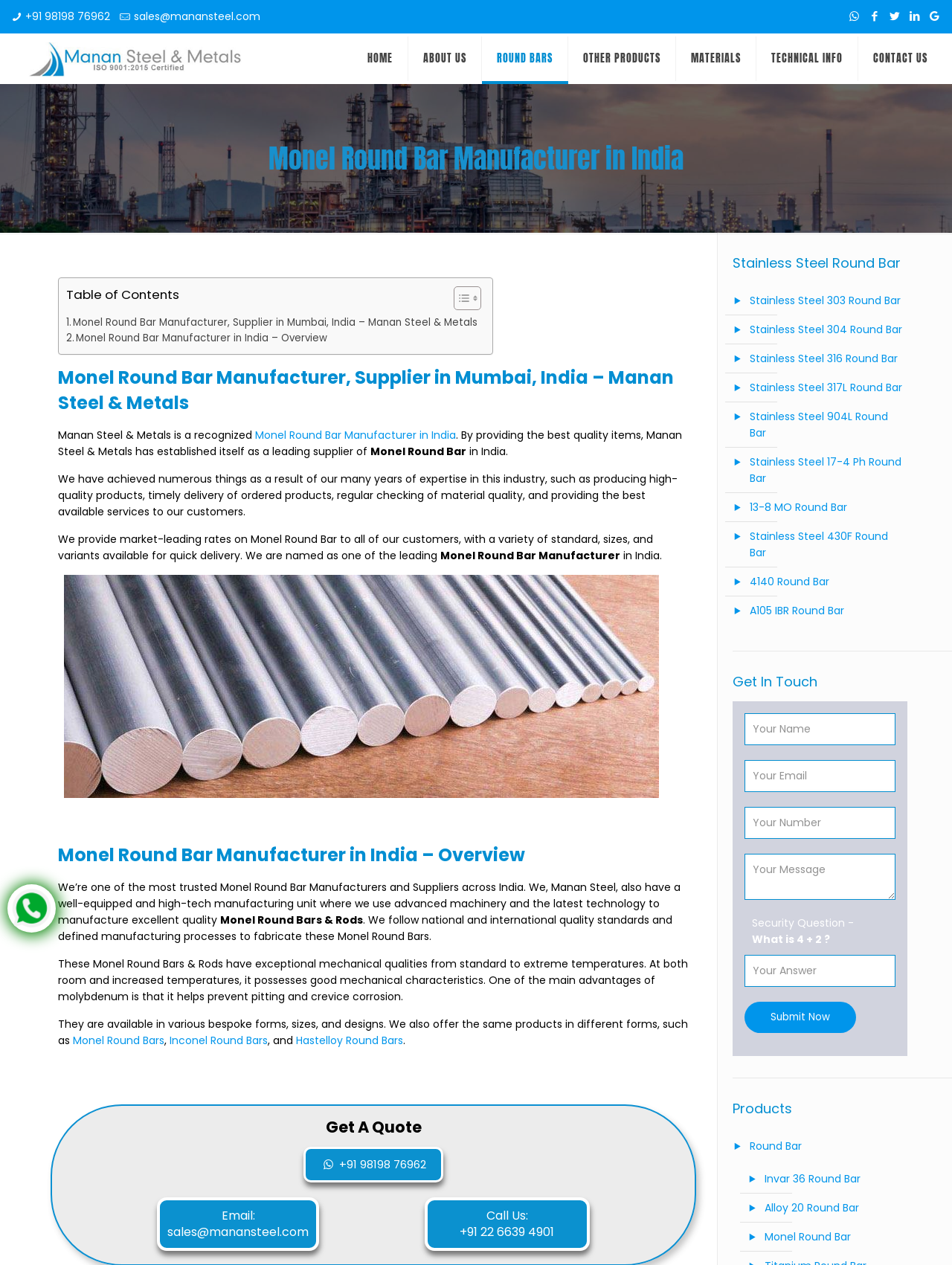Pinpoint the bounding box coordinates of the element that must be clicked to accomplish the following instruction: "Enter your name". The coordinates should be in the format of four float numbers between 0 and 1, i.e., [left, top, right, bottom].

[0.782, 0.564, 0.941, 0.589]